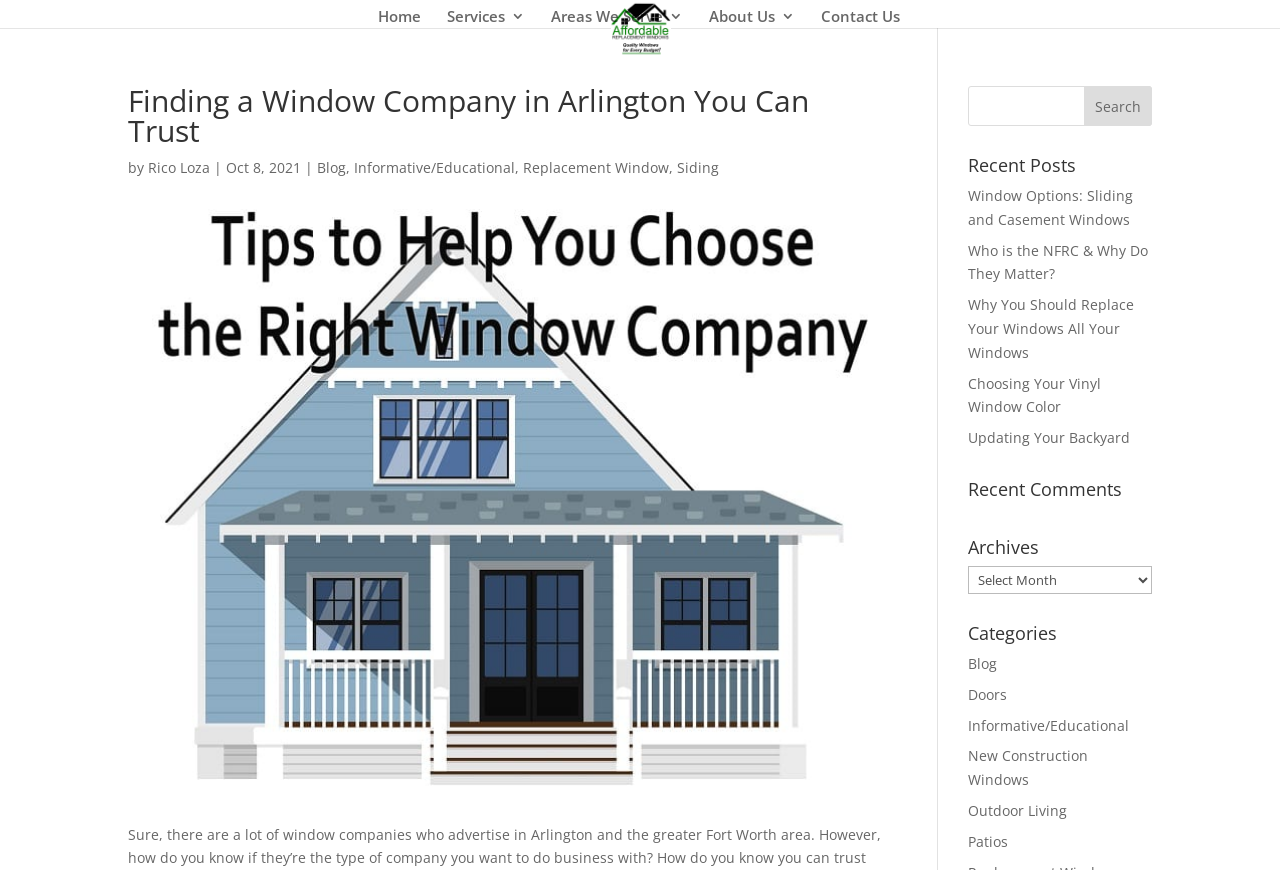Generate a thorough caption that explains the contents of the webpage.

This webpage is about finding a trustworthy window company in Arlington. At the top, there is a navigation menu with links to "Home", "Services", "Areas We Serve", "About Us", and "Contact Us". Below the navigation menu, there is a heading that reads "Finding a Window Company in Arlington You Can Trust". 

To the right of the heading, there is a link to the author's name, "Rico Loza", and the date "Oct 8, 2021". There are also links to categories such as "Blog", "Informative/Educational", "Replacement Window", "Siding", and more. 

Below the heading and links, there is a large image that takes up most of the width of the page, with a caption "choosing the right window company in Arlington". 

On the right side of the page, there is a search bar with a button labeled "Search". Below the search bar, there are headings for "Recent Posts", "Recent Comments", "Archives", and "Categories". Under each heading, there are links to various articles and categories, such as "Window Options: Sliding and Casement Windows", "Who is the NFRC & Why Do They Matter?", and more.